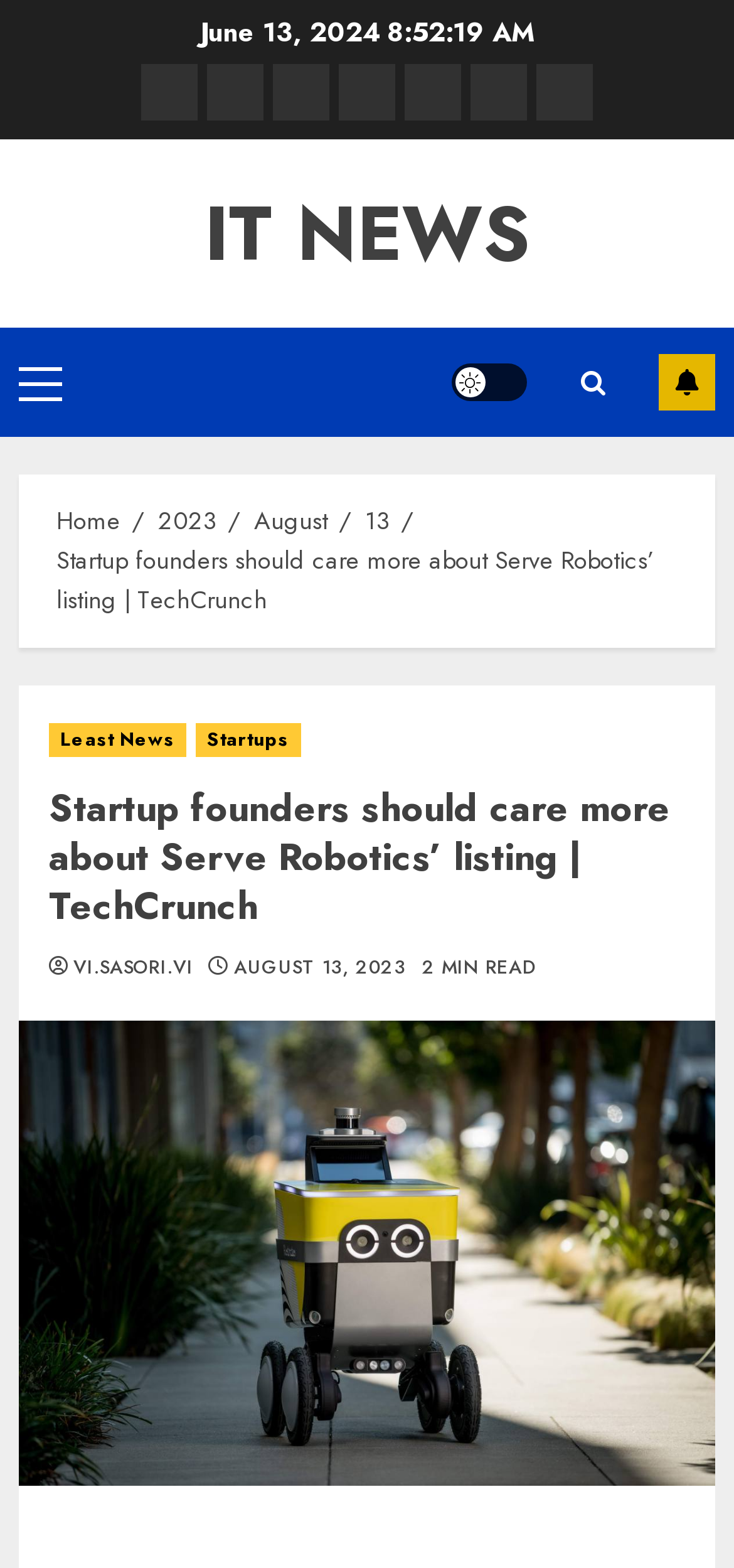Produce an extensive caption that describes everything on the webpage.

The webpage appears to be an article from TechCrunch, an IT news website. At the top, there is a date "June 13, 2024" displayed. Below the date, there are seven categorized links, including "Least News", "AI", "App", "Cryptocurrency", "Security", "Startups", and "Venture", which are aligned horizontally and evenly spaced.

To the right of these categorized links, there is a link "IT NEWS" that spans across the top section of the page. Above the categorized links, there is a primary menu with a "Primary Menu" link, and a "Light/Dark Button" to switch between light and dark modes. On the top right corner, there are two more links: a search icon and a "SUBSCRIBE" button.

Below the top section, there is a navigation bar with breadcrumbs, showing the path "Home > 2023 > August > 13 > Startup founders should care more about Serve Robotics’ listing | TechCrunch". The article title "Startup founders should care more about Serve Robotics’ listing | TechCrunch" is displayed prominently, with a header that includes links to "Least News" and "Startups" categories.

The article content is divided into sections, with a heading "Startup founders should care more about Serve Robotics’ listing | TechCrunch" and a subheading "AUGUST 13, 2023" with a "2 MIN READ" label. There is also an image related to the article, which spans across the entire width of the page.